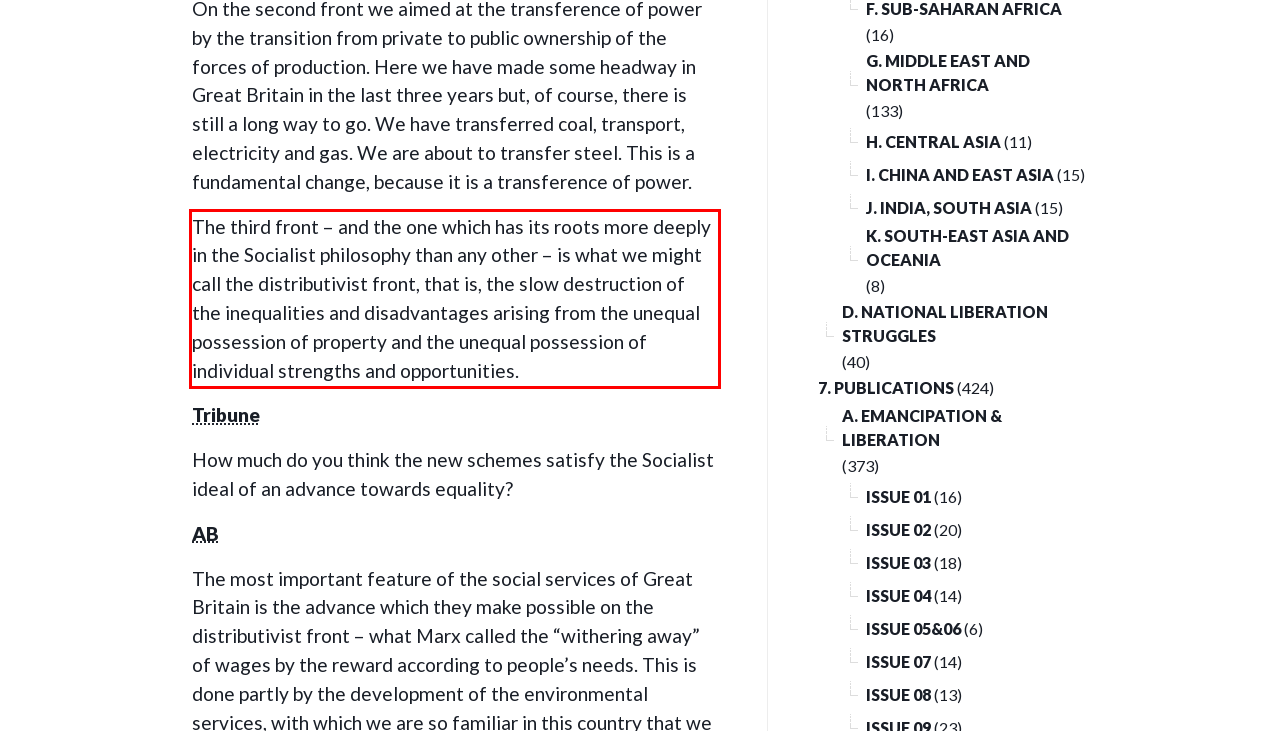By examining the provided screenshot of a webpage, recognize the text within the red bounding box and generate its text content.

The third front – and the one which has its roots more deeply in the Socialist philosophy than any other – is what we might call the distributivist front, that is, the slow destruction of the inequalities and disadvantages arising from the unequal possession of property and the unequal possession of individual strengths and opportunities.